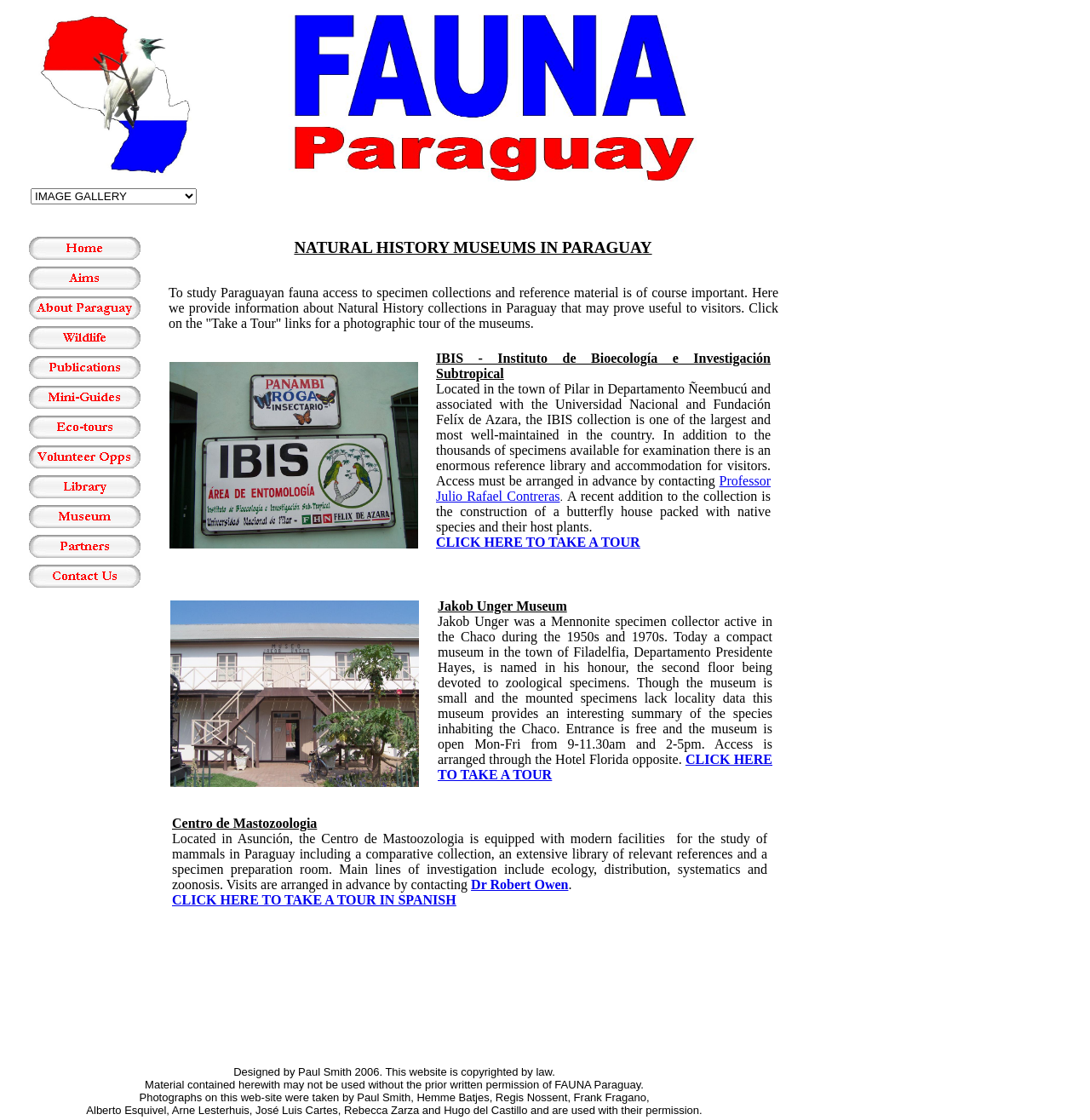Identify the bounding box coordinates of the HTML element based on this description: "Professor Julio Rafael Contreras".

[0.4, 0.423, 0.707, 0.449]